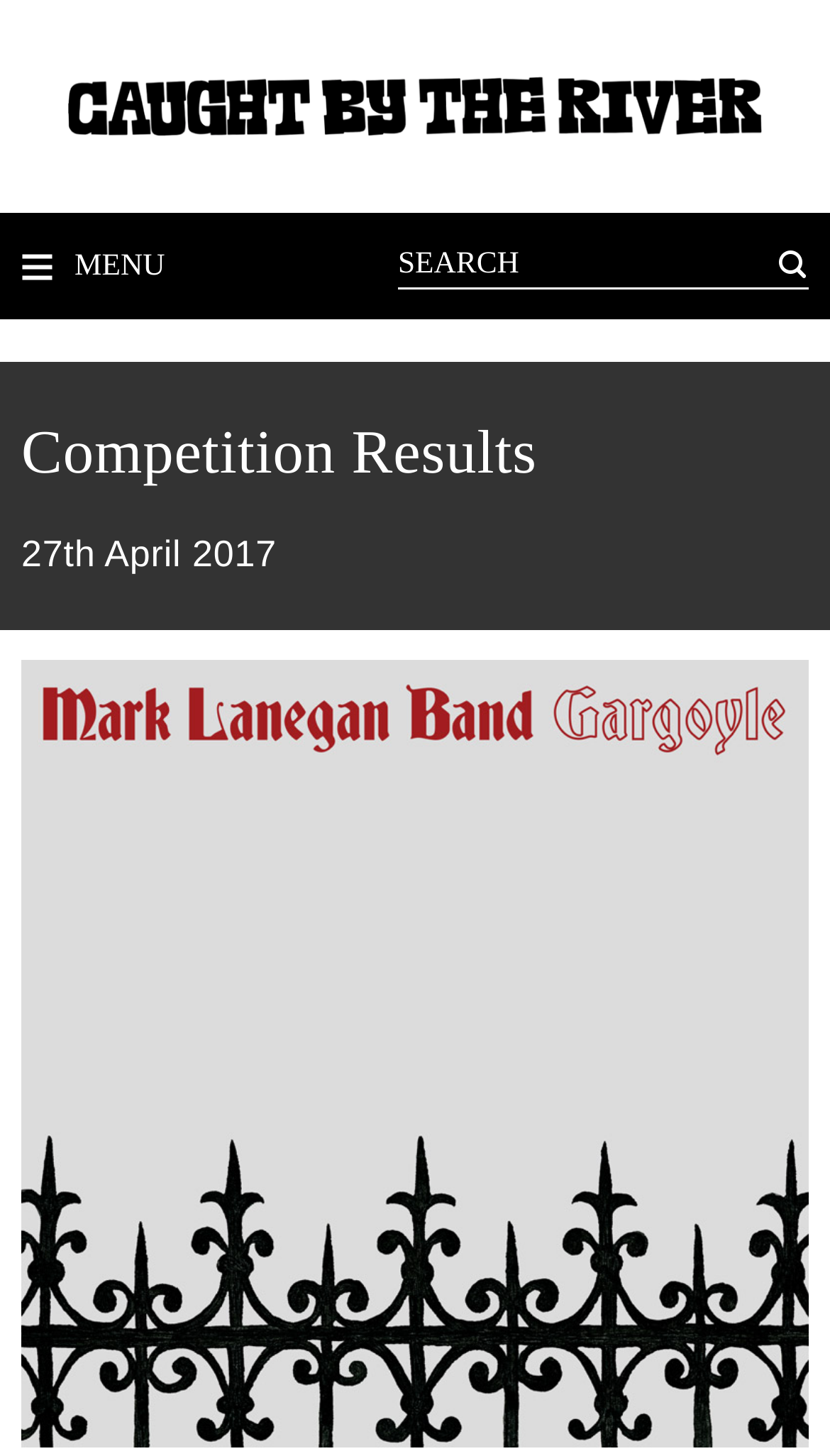What is the main category of the content on this webpage?
Please answer using one word or phrase, based on the screenshot.

Competition Results